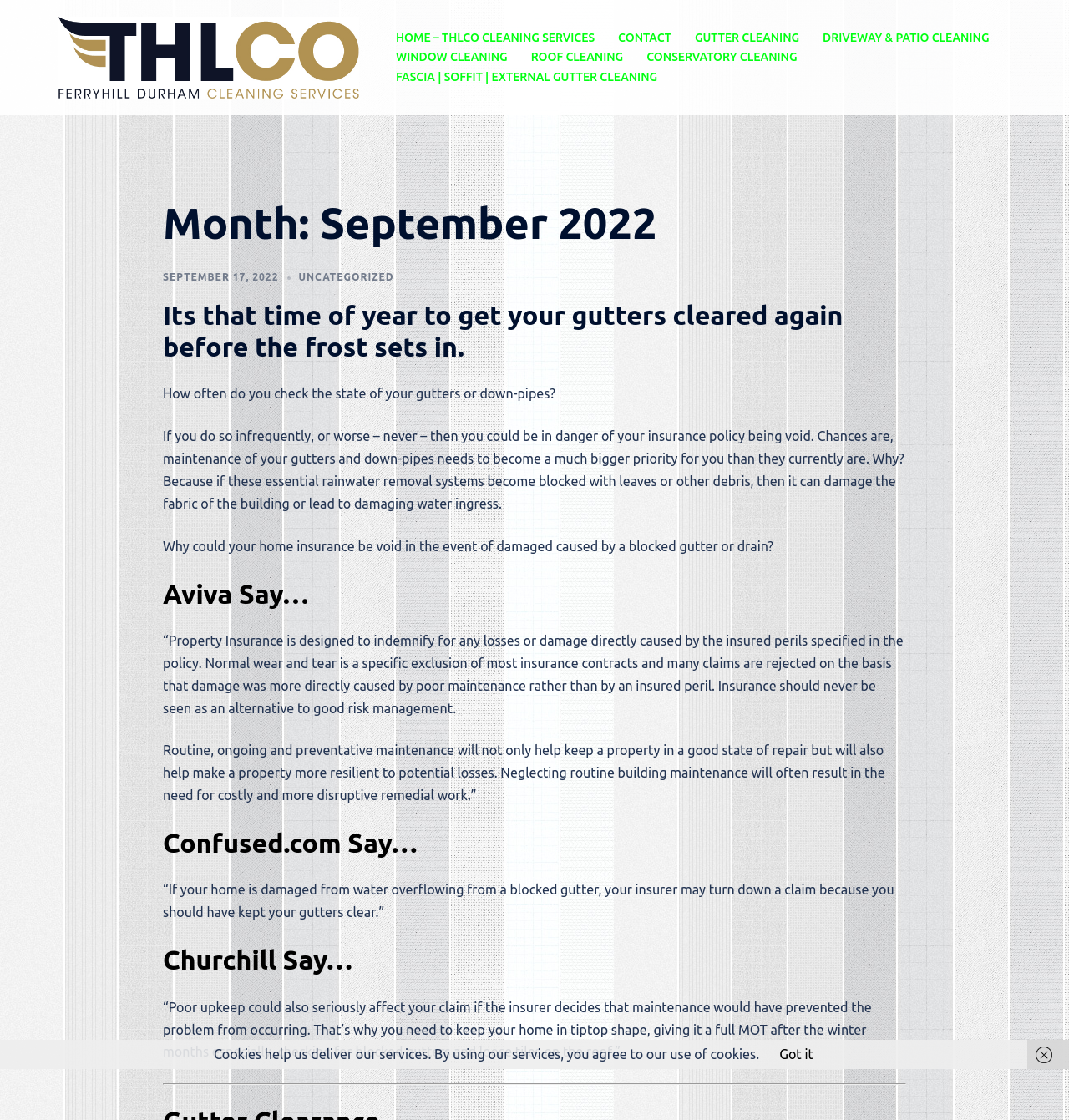Determine the bounding box coordinates of the clickable element to achieve the following action: 'Click on SEPTEMBER 17, 2022'. Provide the coordinates as four float values between 0 and 1, formatted as [left, top, right, bottom].

[0.152, 0.243, 0.261, 0.252]